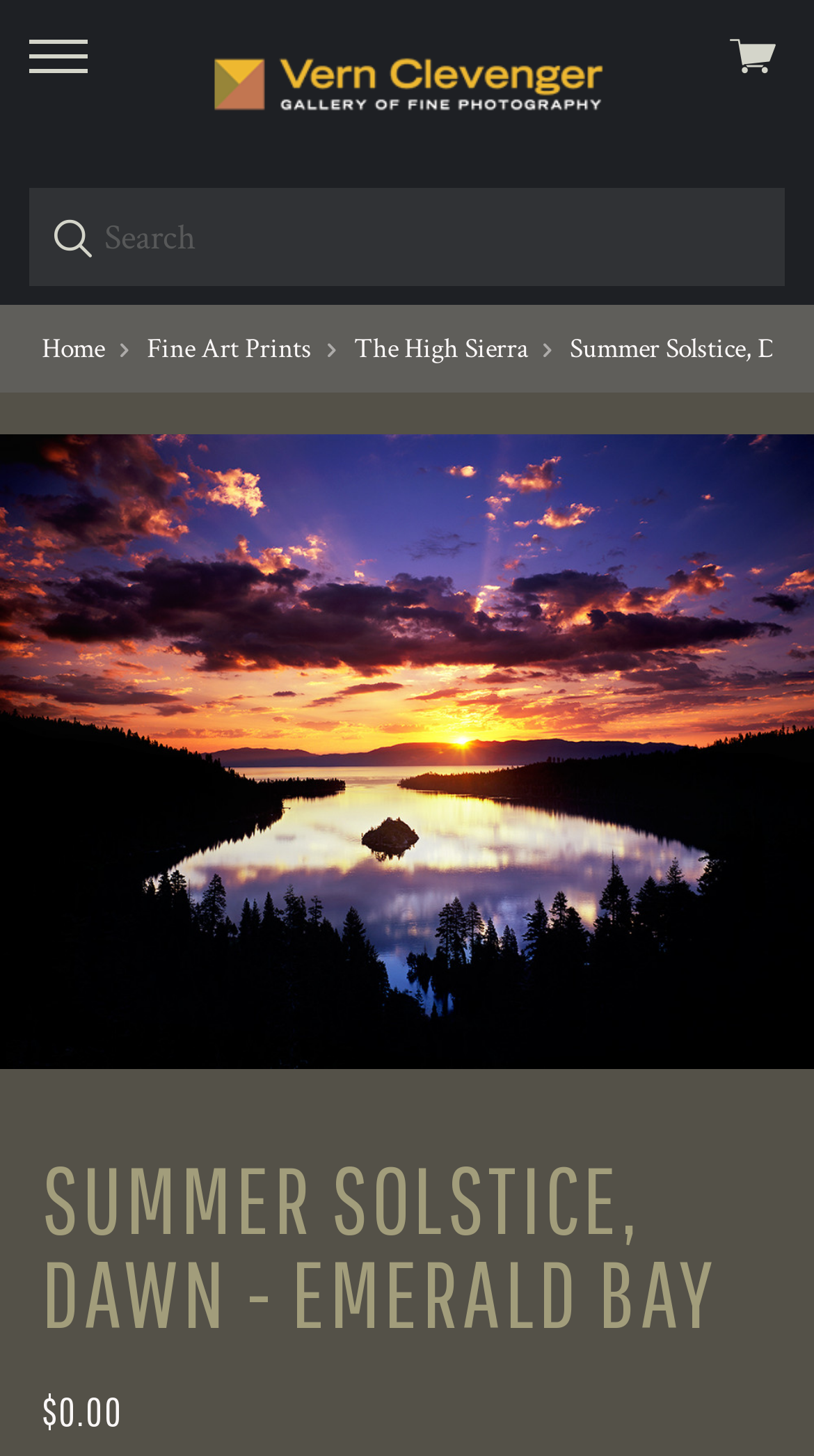From the screenshot, find the bounding box of the UI element matching this description: "name="search_query" placeholder="Search"". Supply the bounding box coordinates in the form [left, top, right, bottom], each a float between 0 and 1.

[0.036, 0.129, 0.964, 0.197]